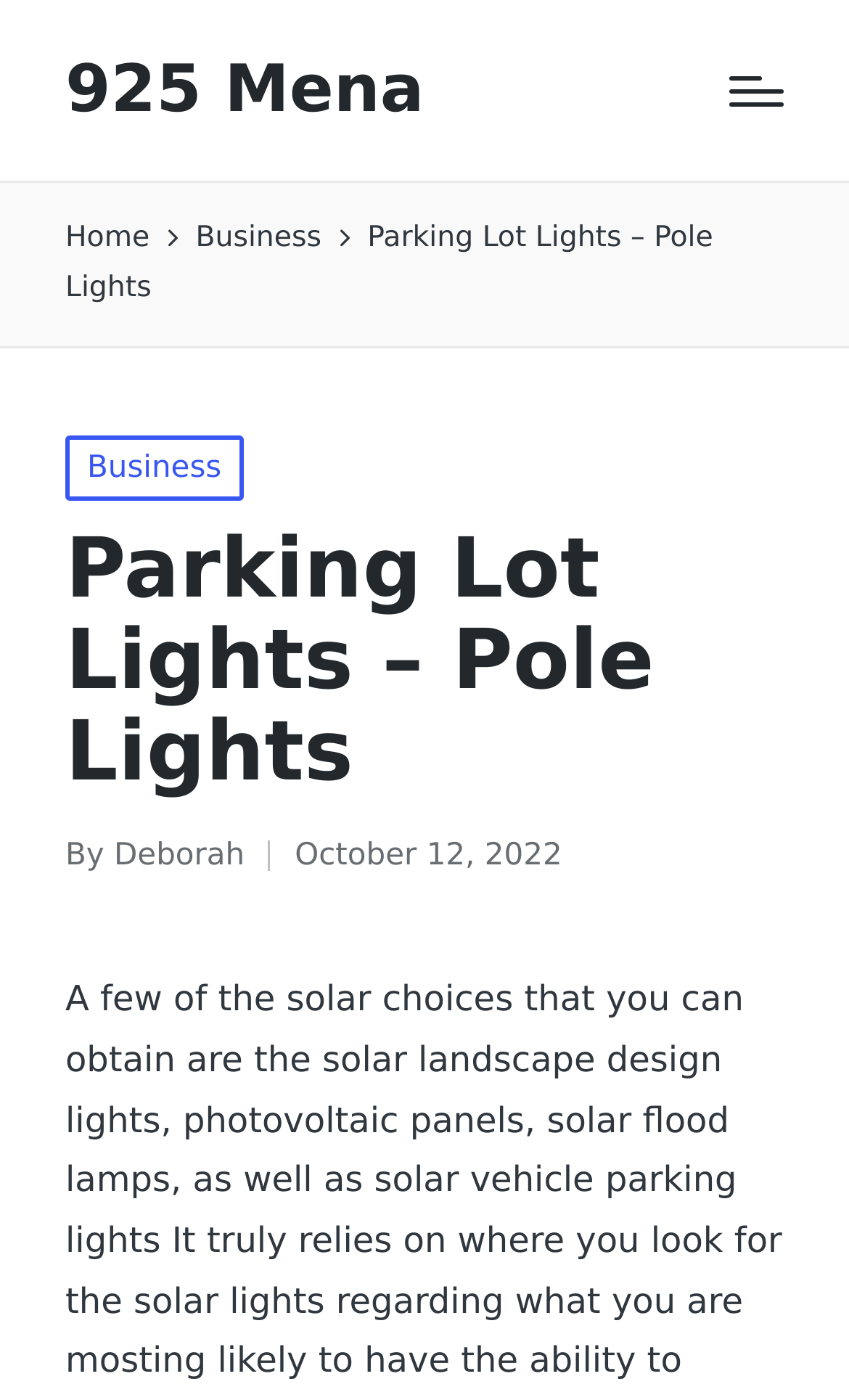Given the description: "925 Mena", determine the bounding box coordinates of the UI element. The coordinates should be formatted as four float numbers between 0 and 1, [left, top, right, bottom].

[0.077, 0.039, 0.5, 0.09]